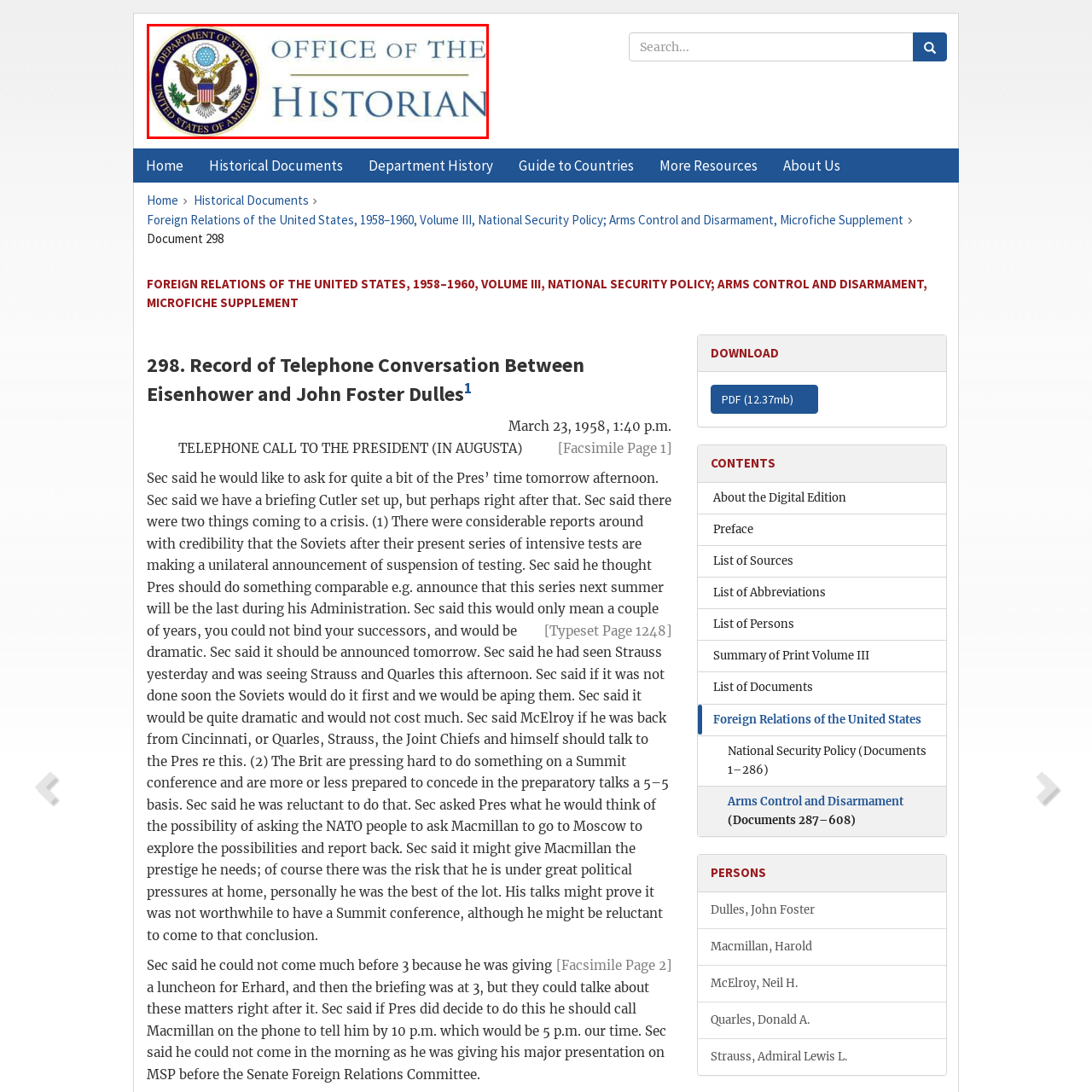Check the picture within the red bounding box and provide a brief answer using one word or phrase: What colors are used in the Office of the Historian's logo?

Deep blue and gold